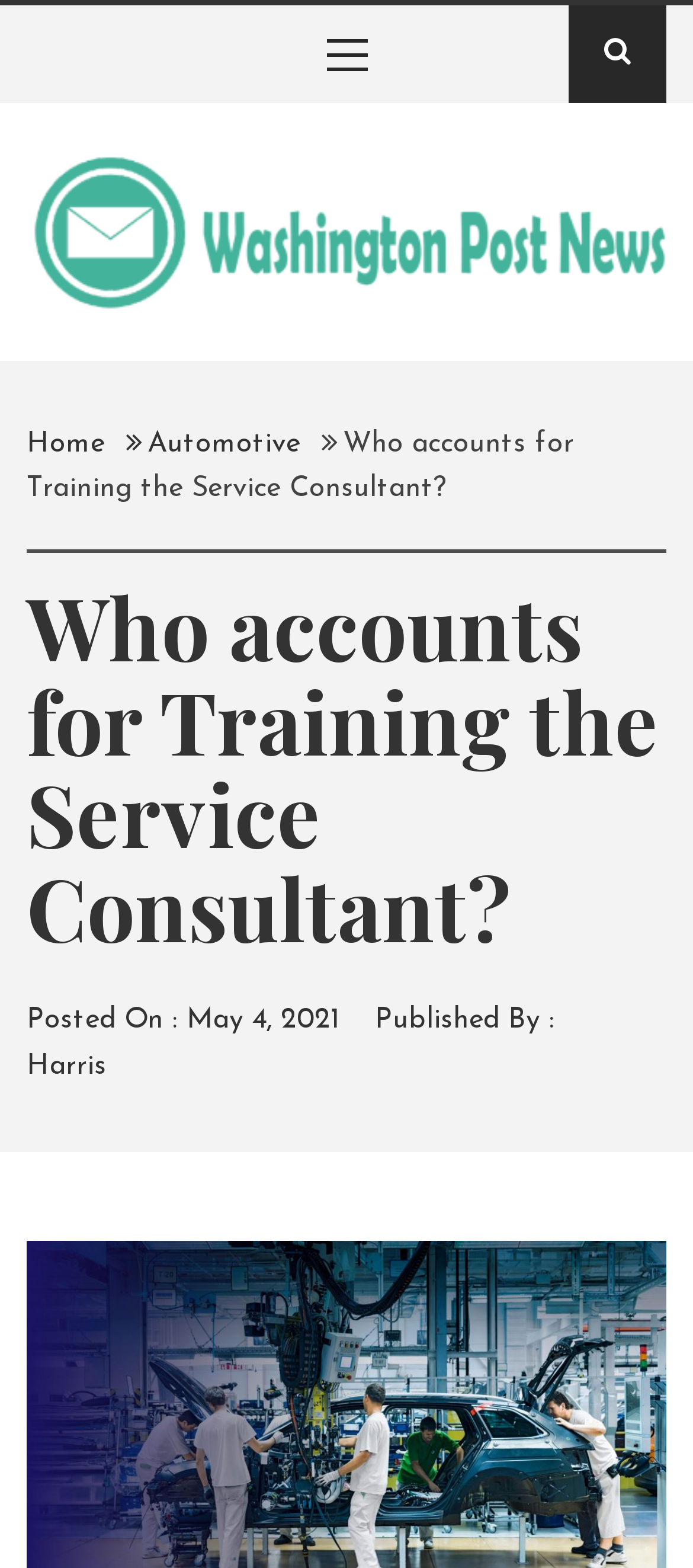Provide the bounding box coordinates of the area you need to click to execute the following instruction: "View 'Who accounts for Training the Service Consultant?' article".

[0.038, 0.369, 0.962, 0.609]